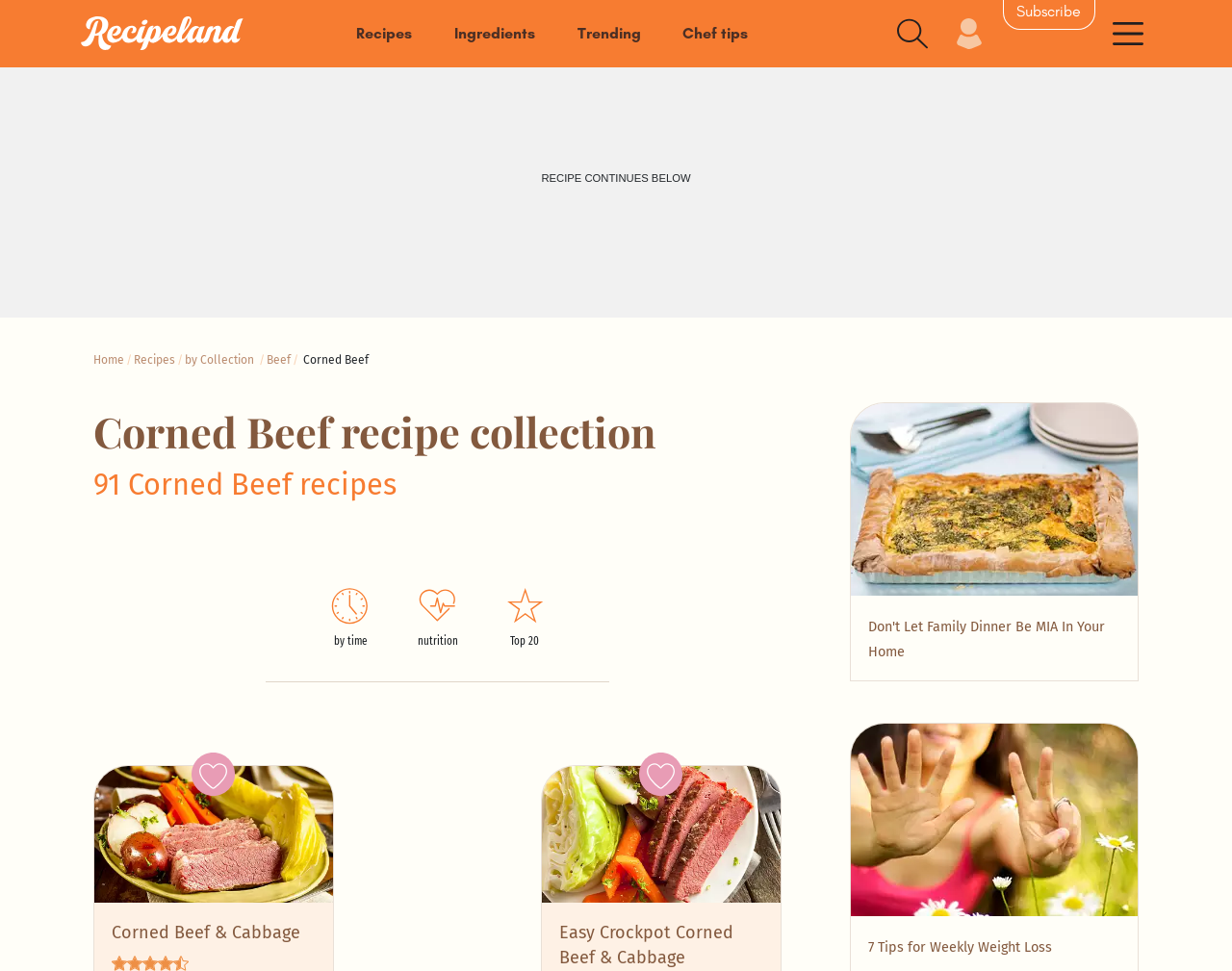Present a detailed account of what is displayed on the webpage.

This webpage is a collection of Corned Beef recipes. At the top, there are several links to navigate to different sections of the website, including "Recipes", "Ingredients", "Trending", "Chef tips", and "Subscribe". A prominent button "Find recipes" is located next to these links. On the right side, there are buttons to "Join or sign in" and "Toggle menu".

Below these navigation elements, a heading "Corned Beef recipe collection" is displayed, followed by a subheading "91 Corned Beef recipes". A static text "RECIPE CONTINUES BELOW" is placed in the middle of the page, separating the top navigation from the recipe list.

The recipe list is organized into a grid, with each recipe represented by an image, a button, and a link to the recipe. The first two recipes shown are "Corned Beef and Cabbage" and "Easy Crockpot Corned Beef and Cabbage". Each recipe has a corresponding image and a button next to it.

On the right side of the page, there are three links with icons, labeled "Clock by time", "Heart rate nutrition", and "Star Top 20". These links are likely filters or sorting options for the recipe list.

Further down the page, there are two promotional images with links, one titled "Don't Let Family Dinner Be MIA In Your Home" and another titled "7 Tips for Weekly Weight Loss". These images are likely advertisements or calls to action.

Overall, this webpage is a recipe collection focused on Corned Beef, with a prominent search function, navigation links, and a grid of recipe previews.